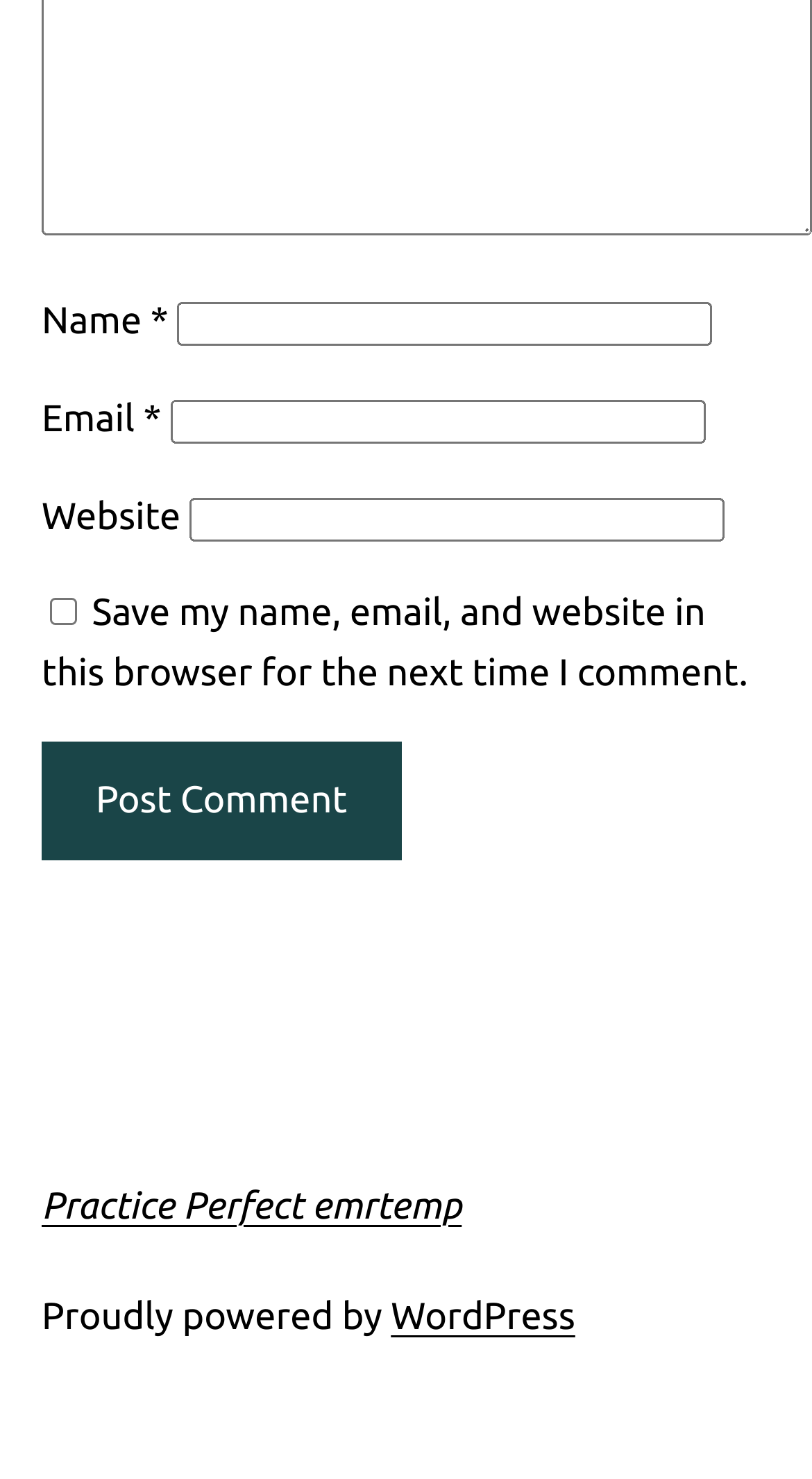Predict the bounding box coordinates of the UI element that matches this description: "name="submit" value="Post Comment"". The coordinates should be in the format [left, top, right, bottom] with each value between 0 and 1.

[0.051, 0.501, 0.494, 0.581]